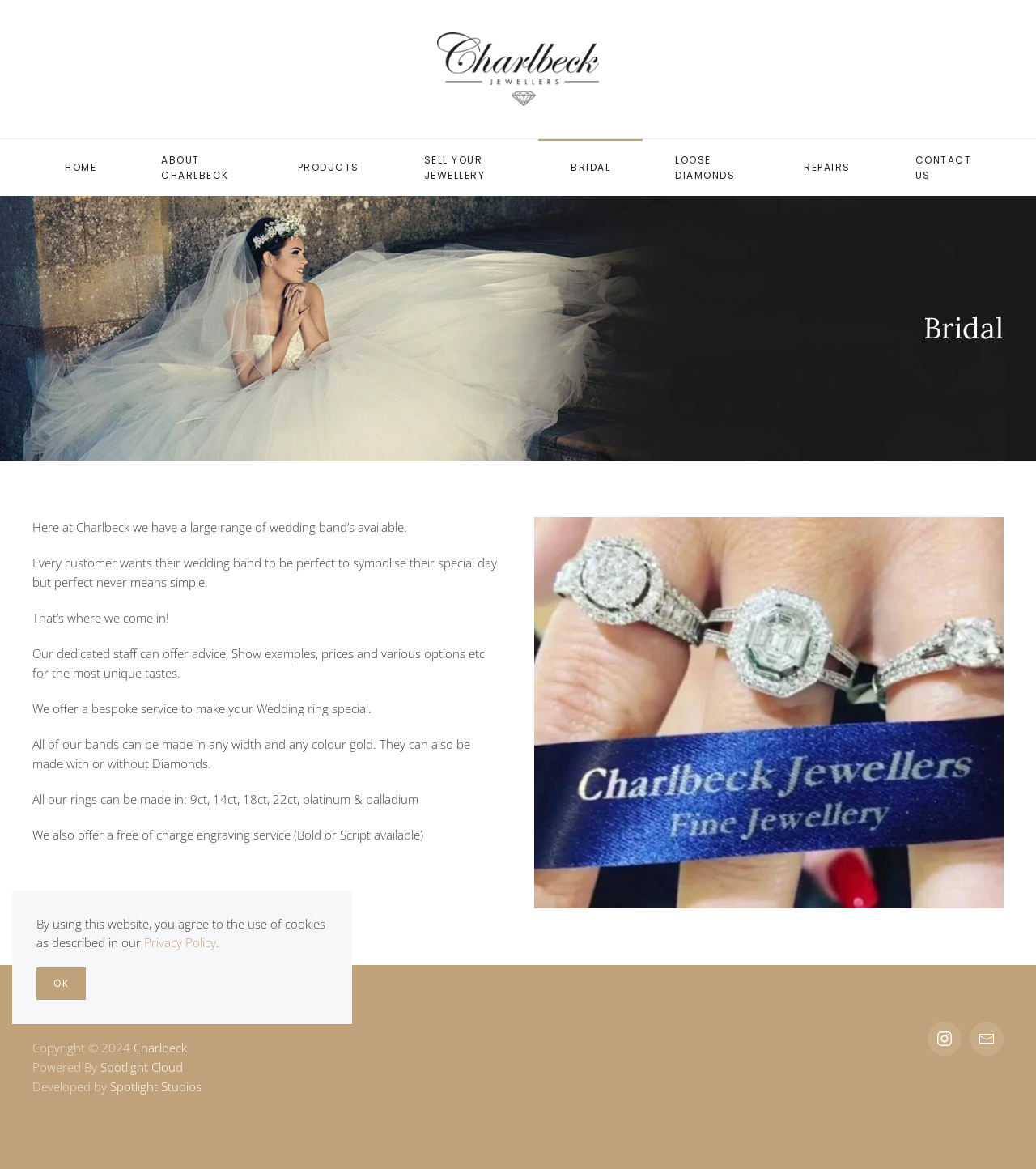Answer the question in a single word or phrase:
What service does Charlbeck provide for free?

Engraving